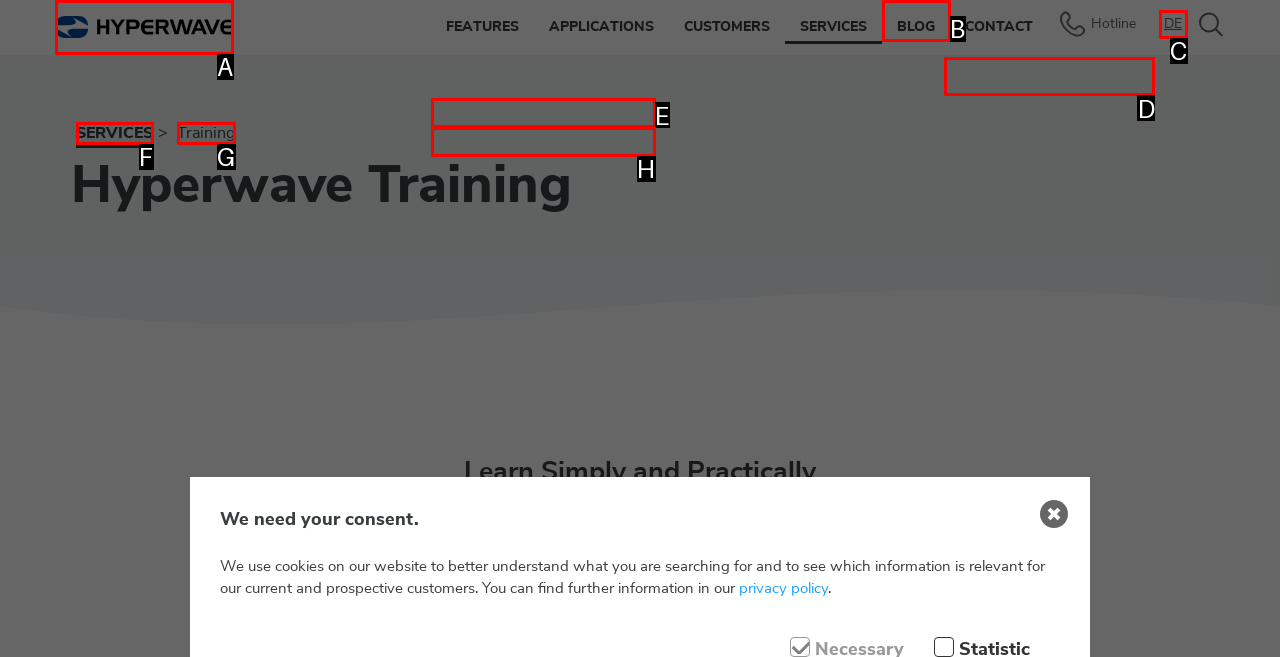Determine which element should be clicked for this task: search for something
Answer with the letter of the selected option.

D